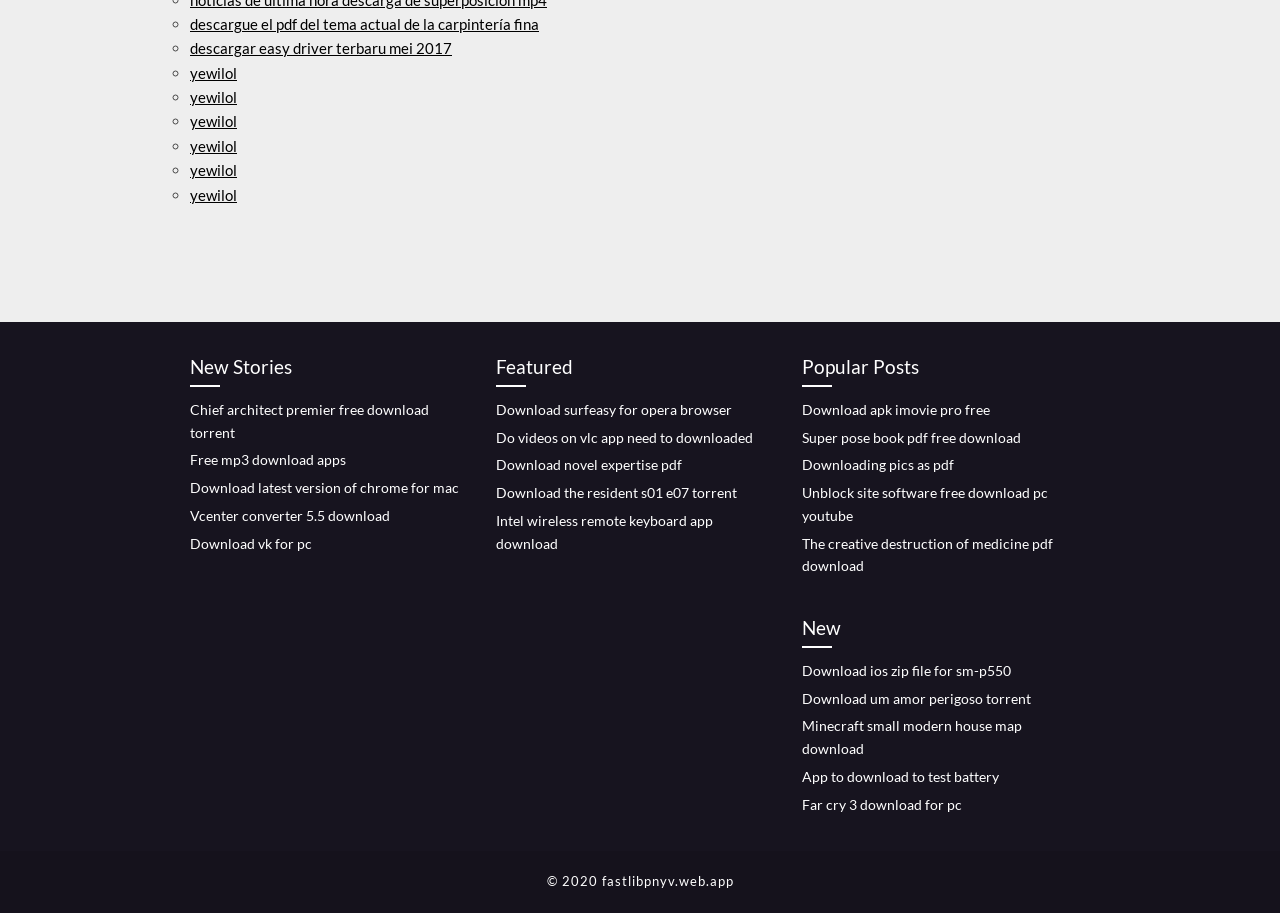How many links are there in the 'New' section?
Answer the question with just one word or phrase using the image.

5